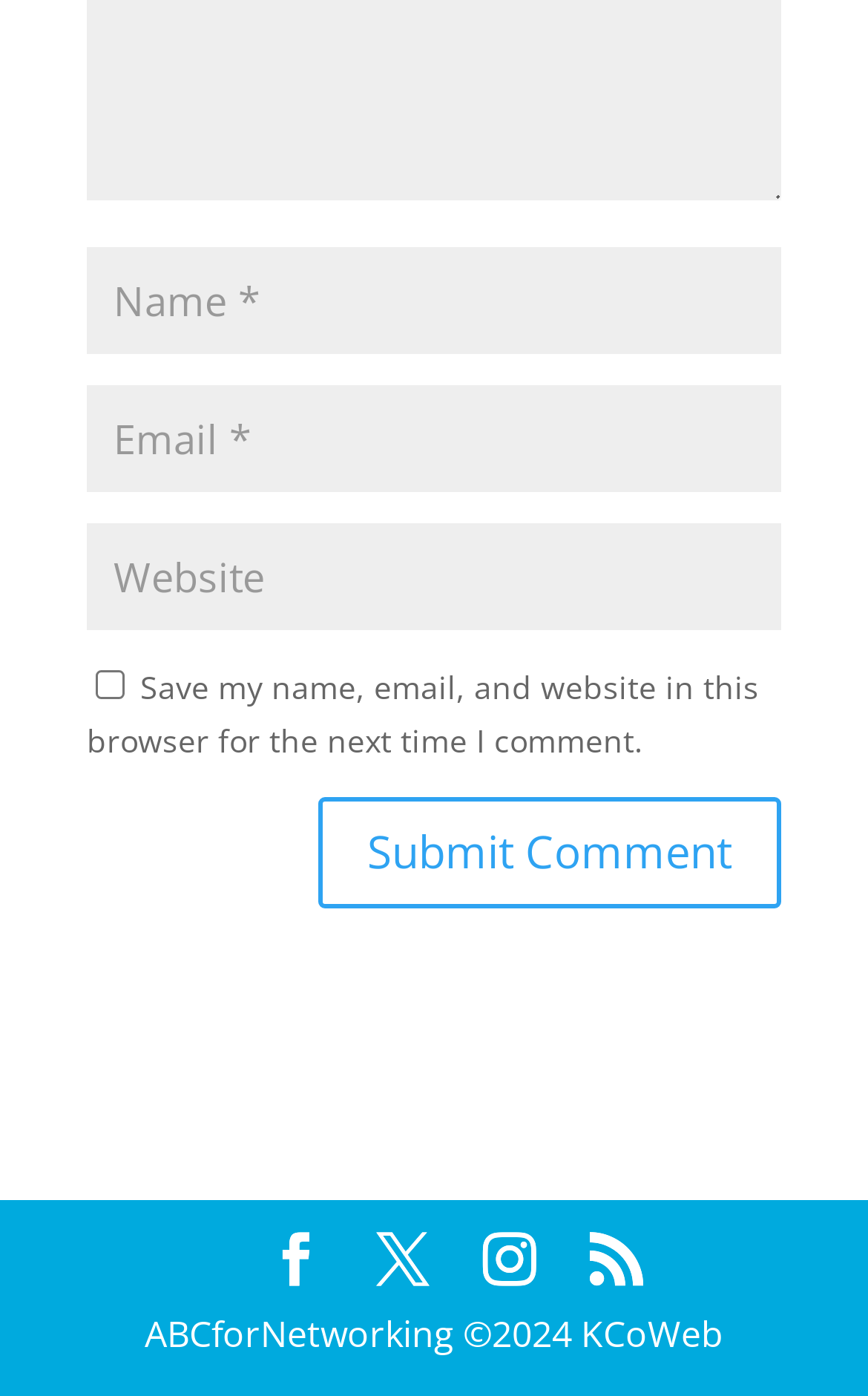Provide a brief response to the question below using a single word or phrase: 
How many textboxes are there?

3